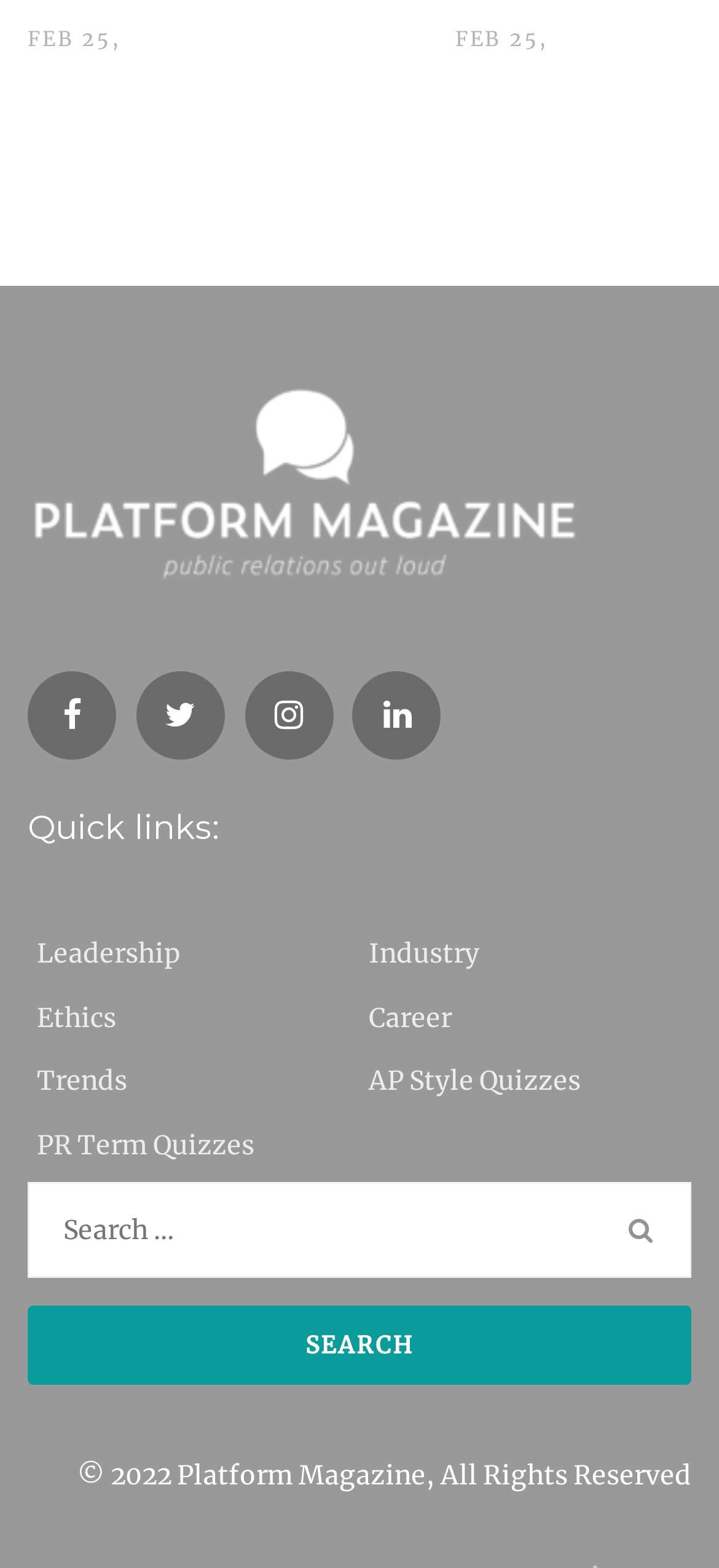What is the purpose of the search box?
Based on the content of the image, thoroughly explain and answer the question.

The search box is located at the bottom of the webpage, and it has a StaticText element with the text 'Search for:' and a searchbox element with a magnifying glass icon. This suggests that the purpose of the search box is to search for something, likely related to the content of the webpage.